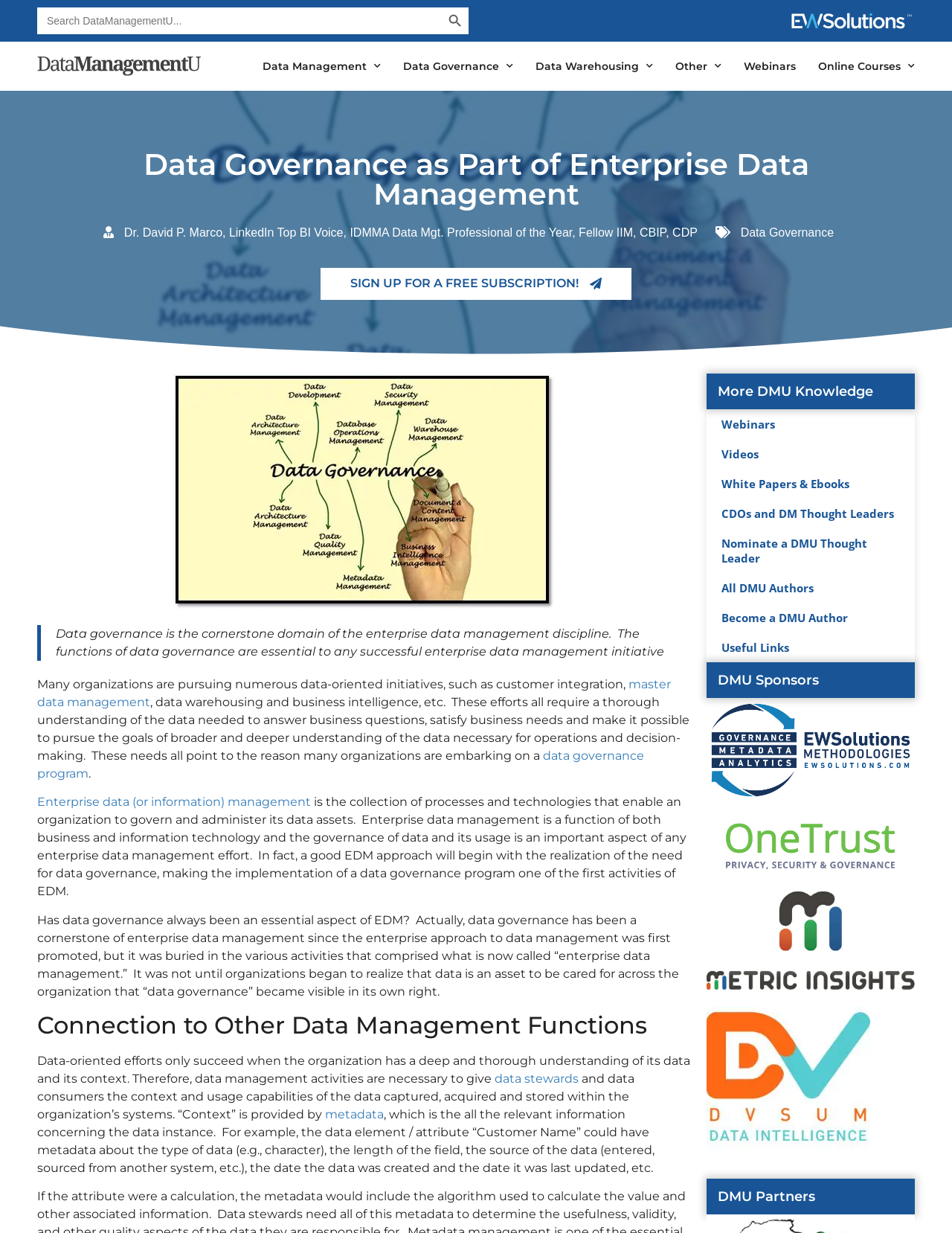Can you pinpoint the bounding box coordinates for the clickable element required for this instruction: "Click the logo"? The coordinates should be four float numbers between 0 and 1, i.e., [left, top, right, bottom].

None